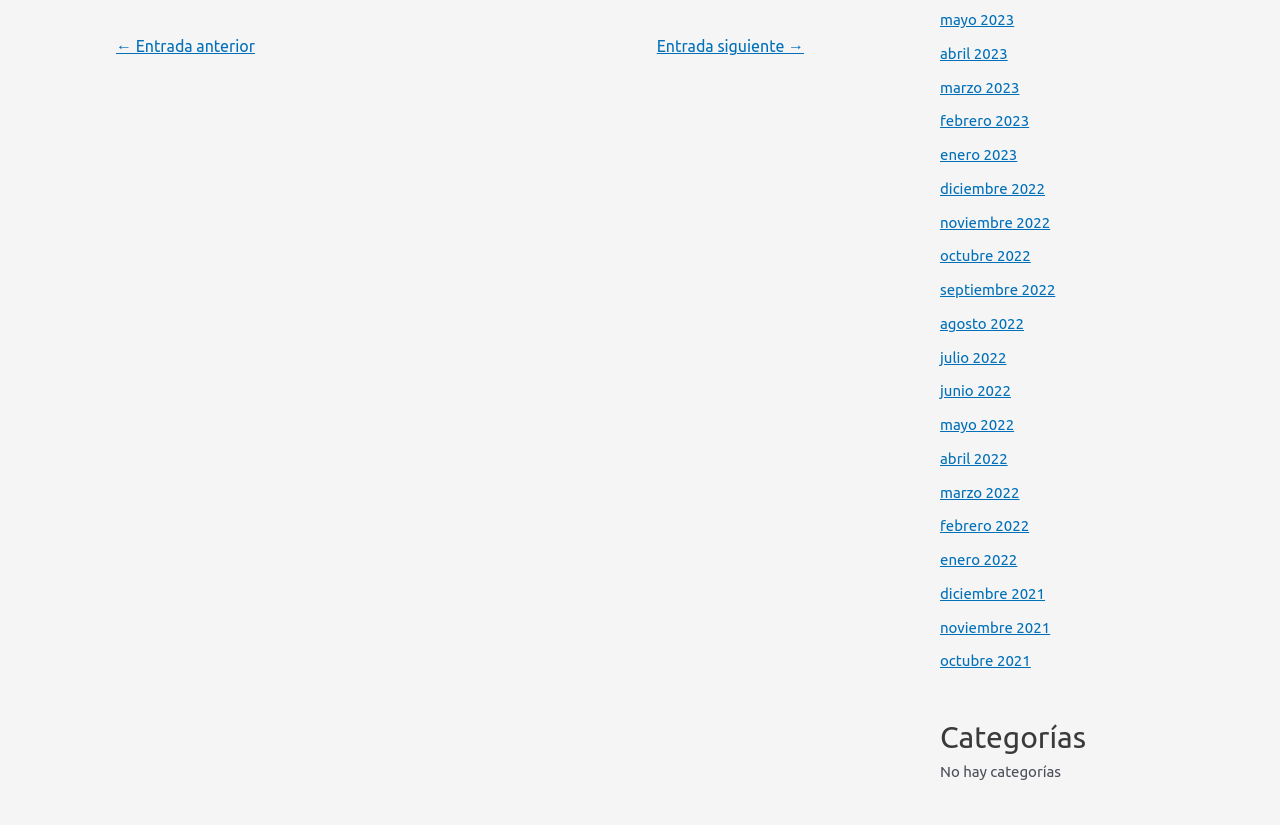Determine the bounding box coordinates of the section I need to click to execute the following instruction: "go to previous entry". Provide the coordinates as four float numbers between 0 and 1, i.e., [left, top, right, bottom].

[0.072, 0.036, 0.218, 0.081]